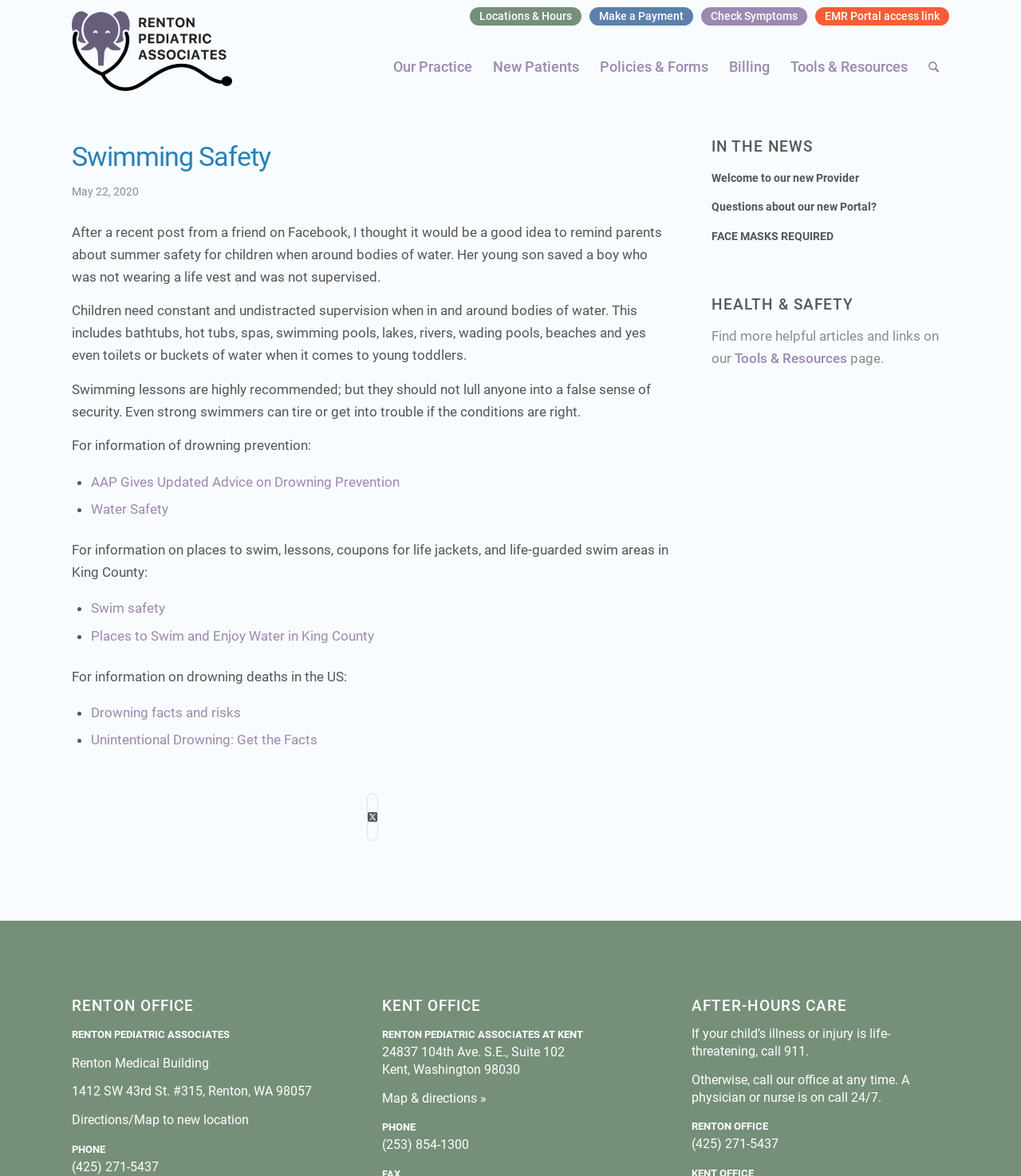Use a single word or phrase to answer the question:
What is the name of the pediatric associates?

Renton Pediatric Associates